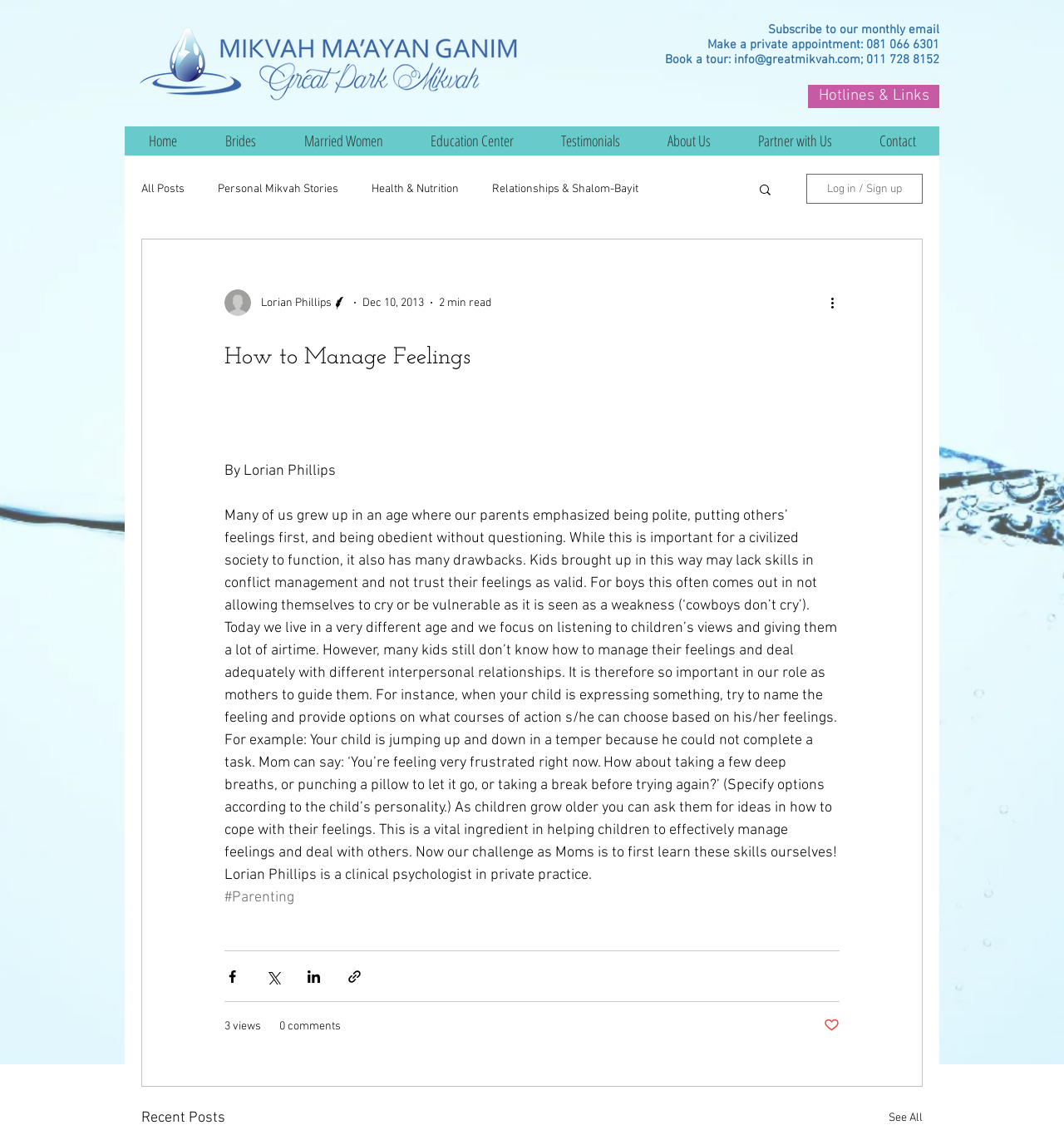Determine the bounding box coordinates of the element's region needed to click to follow the instruction: "Book a tour". Provide these coordinates as four float numbers between 0 and 1, formatted as [left, top, right, bottom].

[0.625, 0.046, 0.69, 0.059]